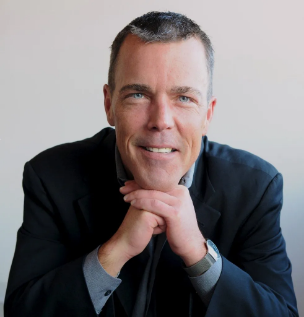What color are Gary Mitchell's eyes?
Answer the question with a single word or phrase derived from the image.

Bright blue